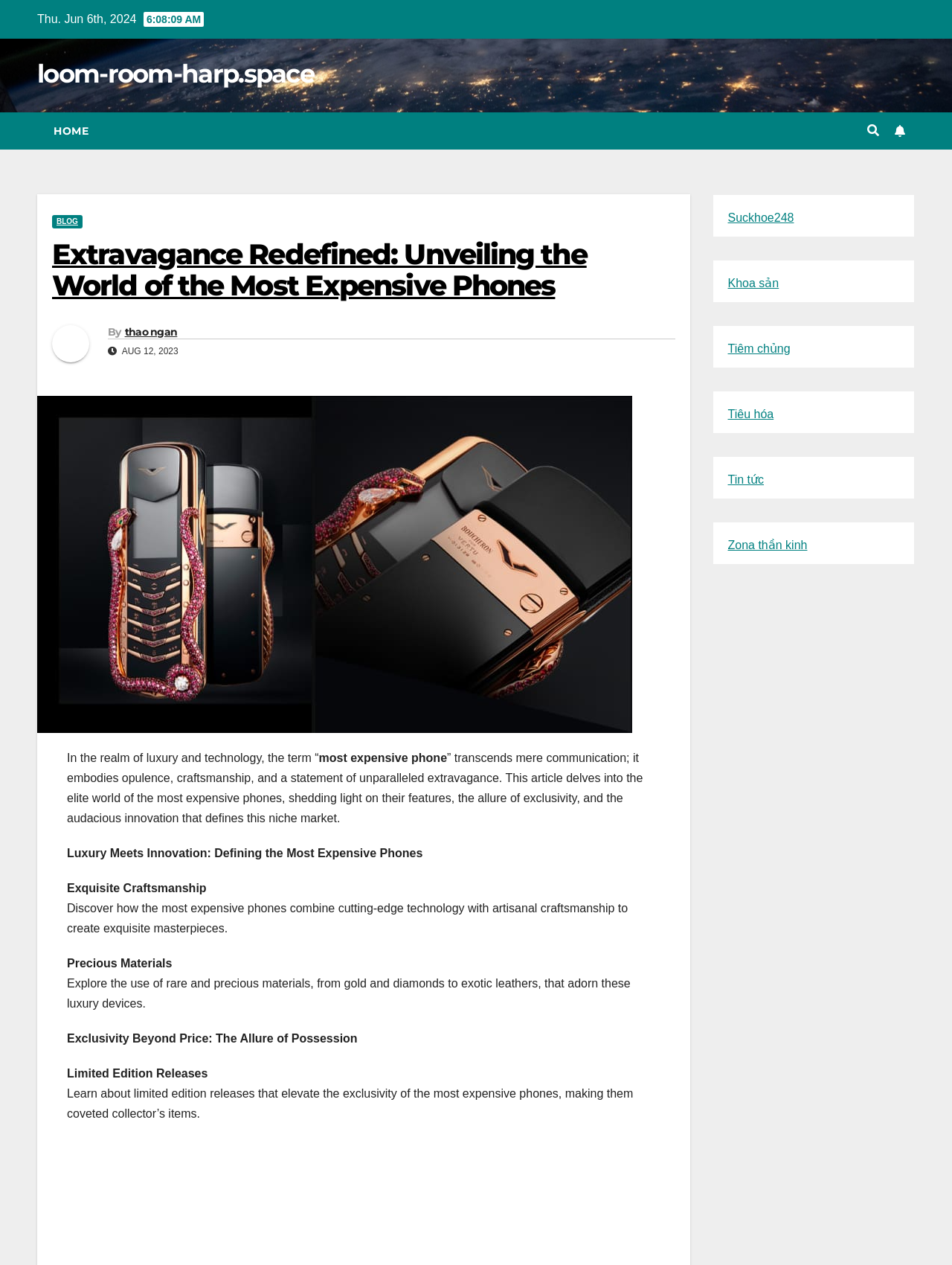Locate the bounding box coordinates of the element that should be clicked to execute the following instruction: "Read the article by thao ngan".

[0.131, 0.257, 0.186, 0.268]